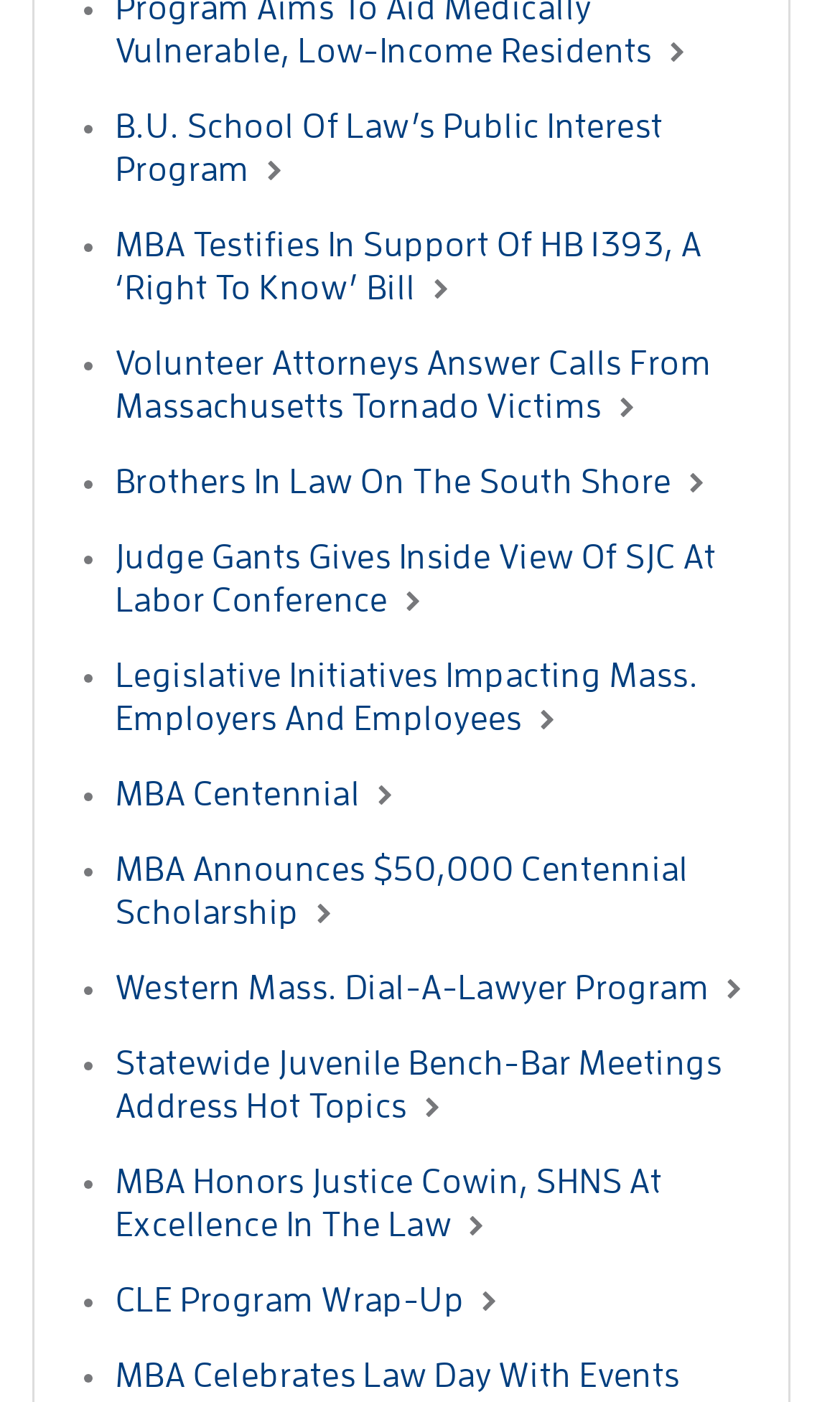Please give a succinct answer using a single word or phrase:
What is the topic of the first list item?

Public Interest Program